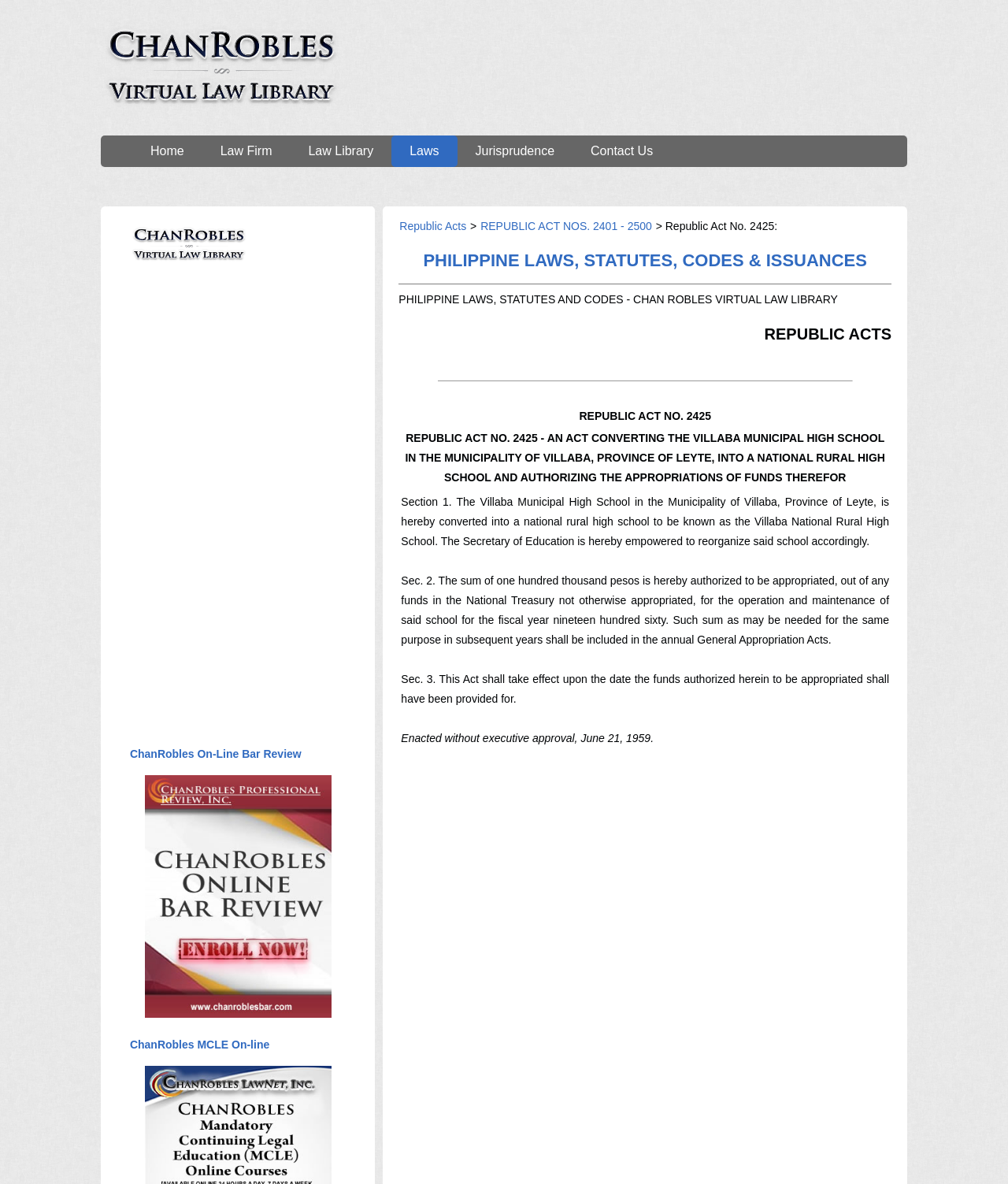Bounding box coordinates must be specified in the format (top-left x, top-left y, bottom-right x, bottom-right y). All values should be floating point numbers between 0 and 1. What are the bounding box coordinates of the UI element described as: Law Library

[0.288, 0.114, 0.388, 0.141]